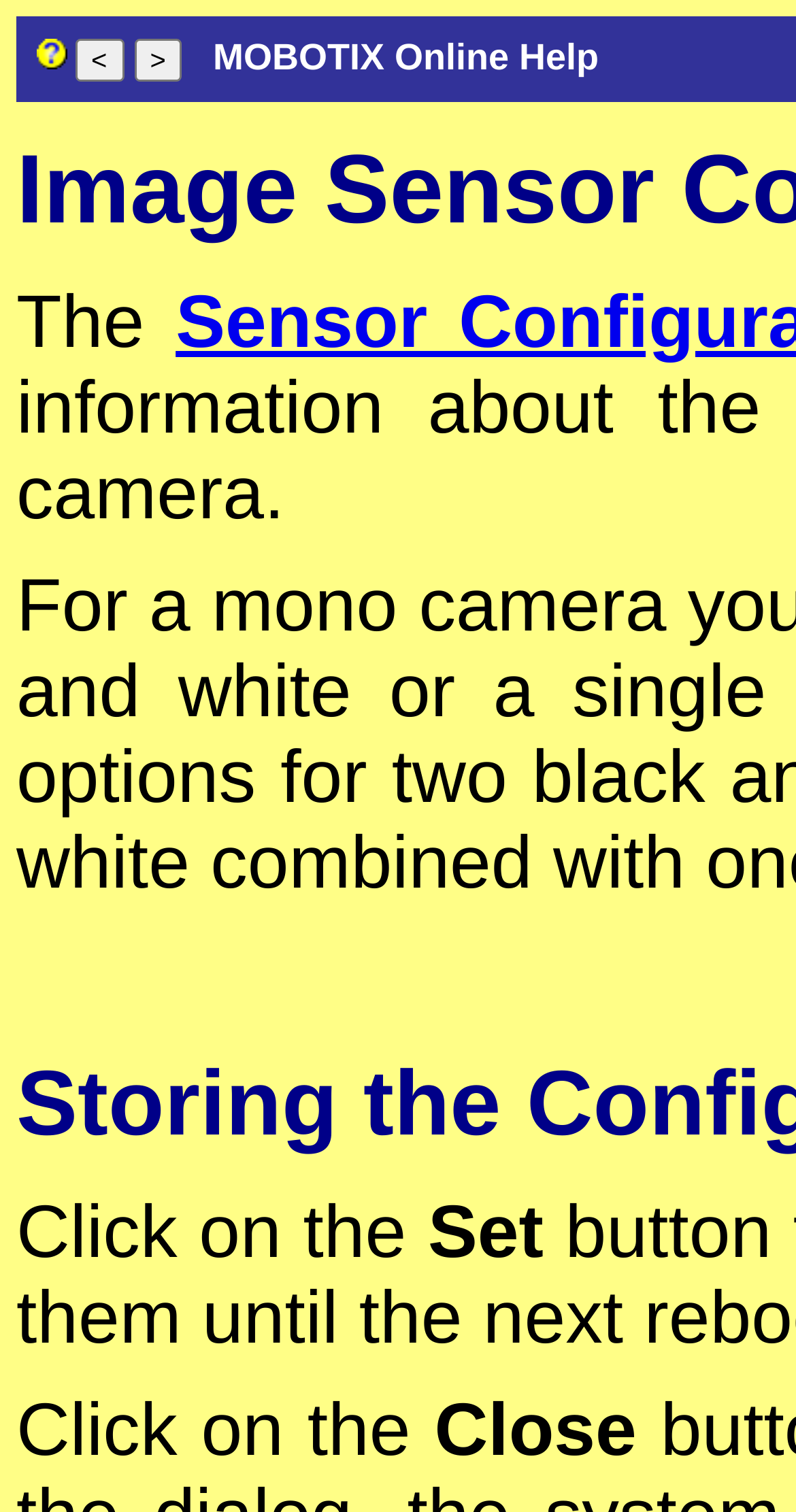Provide a brief response in the form of a single word or phrase:
Is there a table of contents on the webpage?

Yes